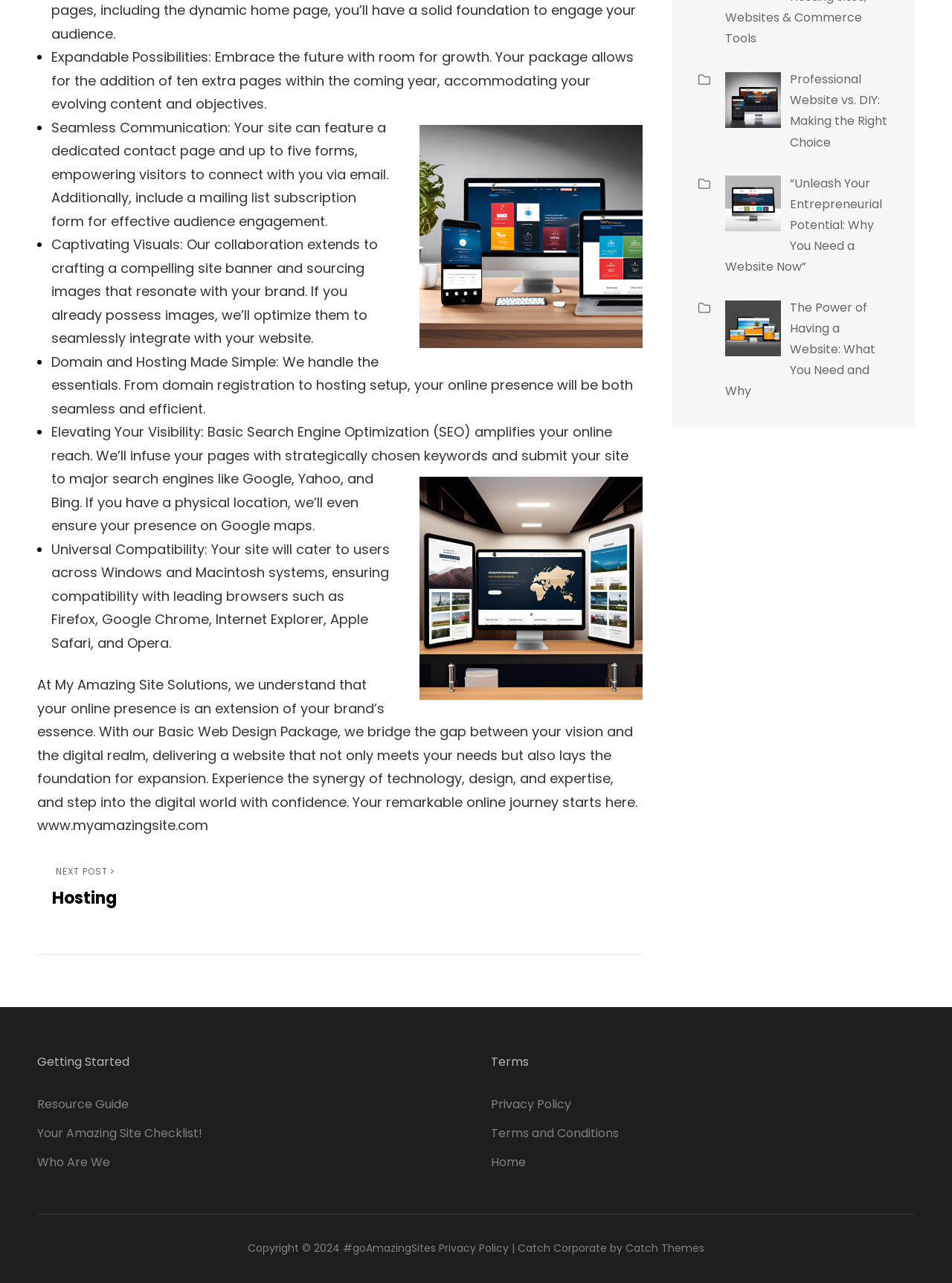Please look at the image and answer the question with a detailed explanation: Who designed the theme of the website?

The webpage footer credits the theme design to Catch Themes, indicating that they are the designers of the website's theme.